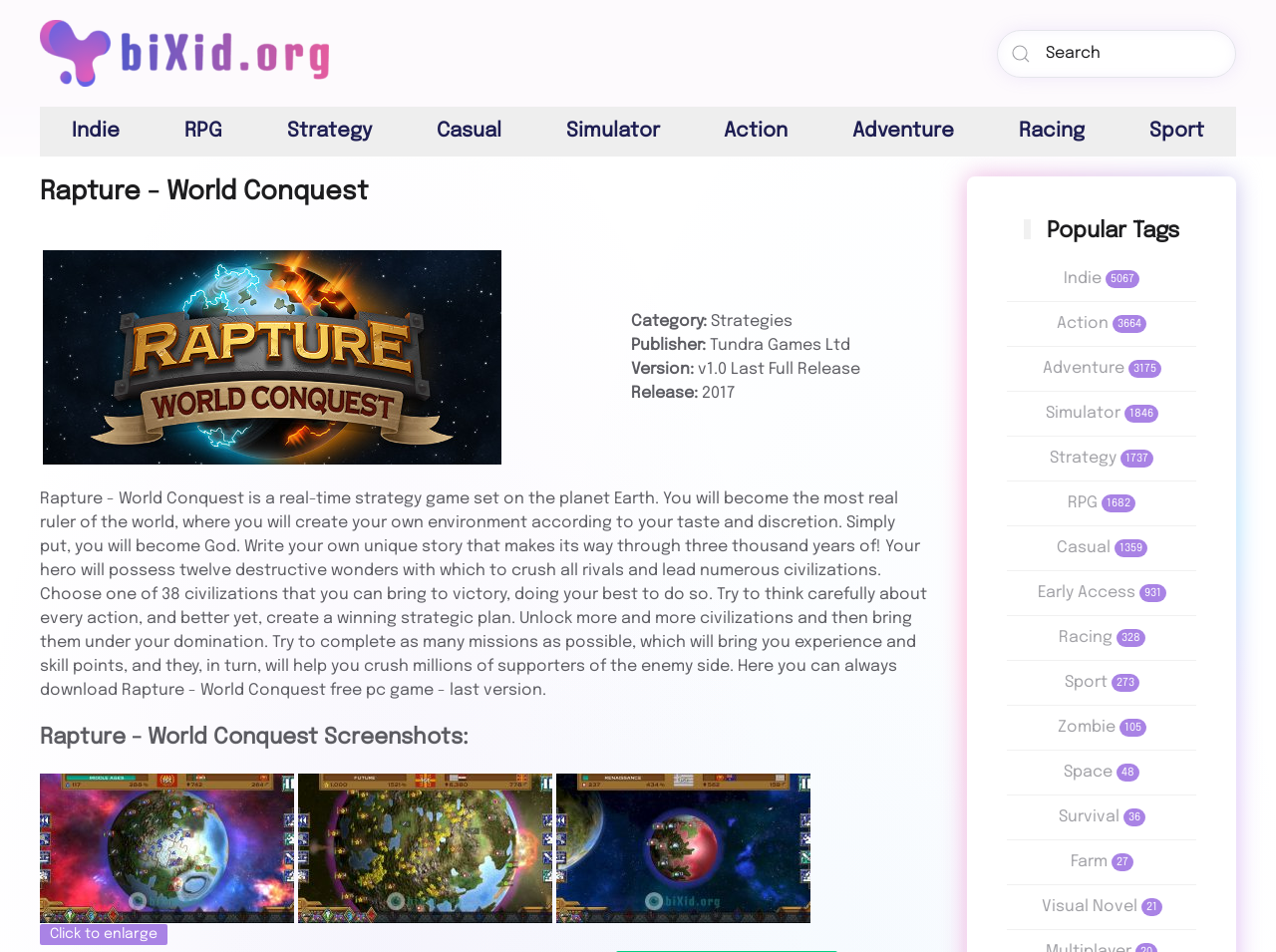Locate the bounding box of the UI element described in the following text: "aria-label="Back to home"".

[0.031, 0.02, 0.258, 0.09]